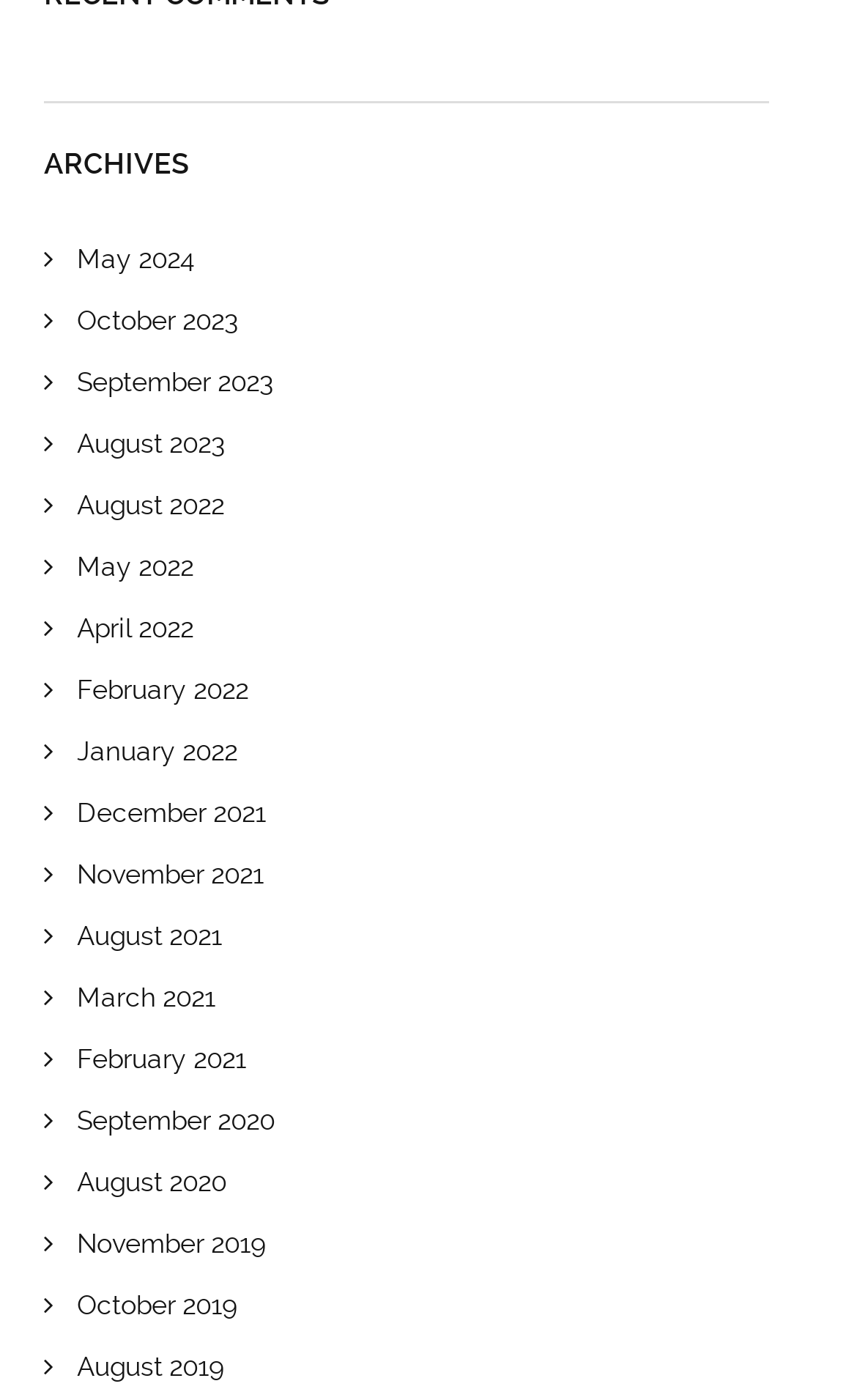What is the most recent date available on this webpage?
Look at the image and provide a short answer using one word or a phrase.

May 2024